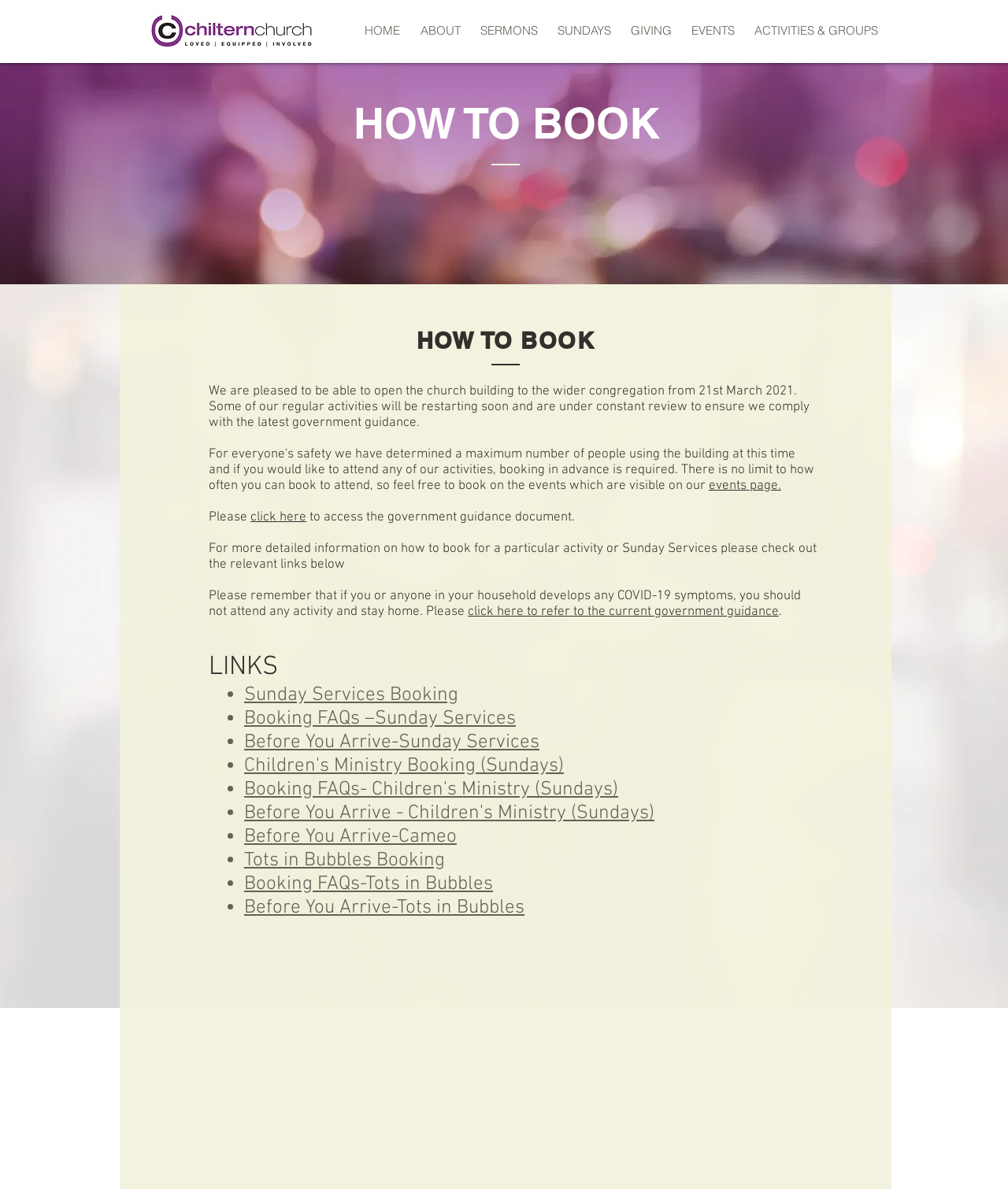What is the purpose of the links below?
Look at the image and construct a detailed response to the question.

The links below are provided for users to book for a particular activity or Sunday Services, as stated in the sentence 'For more detailed information on how to book for a particular activity or Sunday Services please check out the relevant links below'.